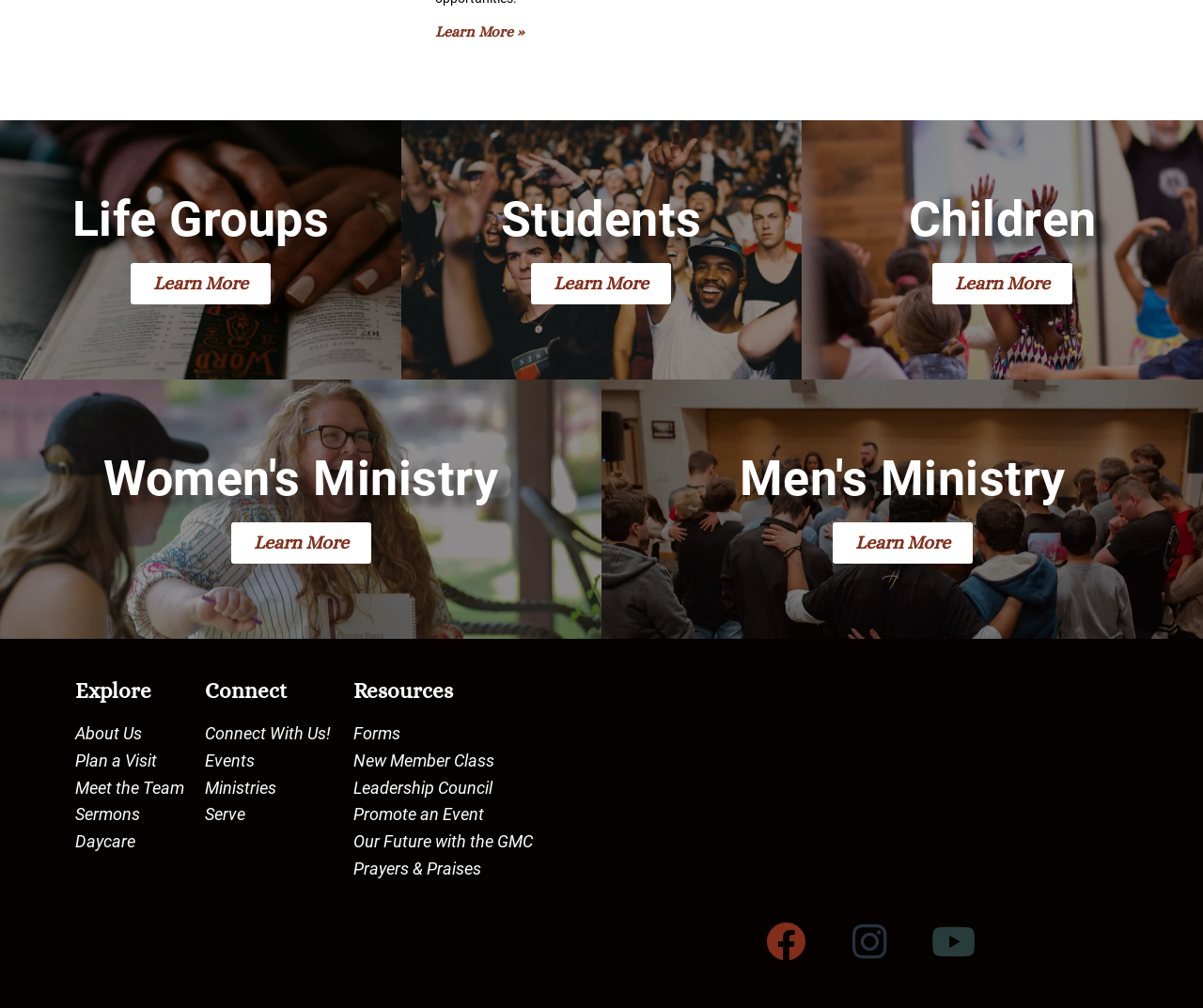Please predict the bounding box coordinates of the element's region where a click is necessary to complete the following instruction: "View Forms". The coordinates should be represented by four float numbers between 0 and 1, i.e., [left, top, right, bottom].

[0.294, 0.715, 0.47, 0.742]